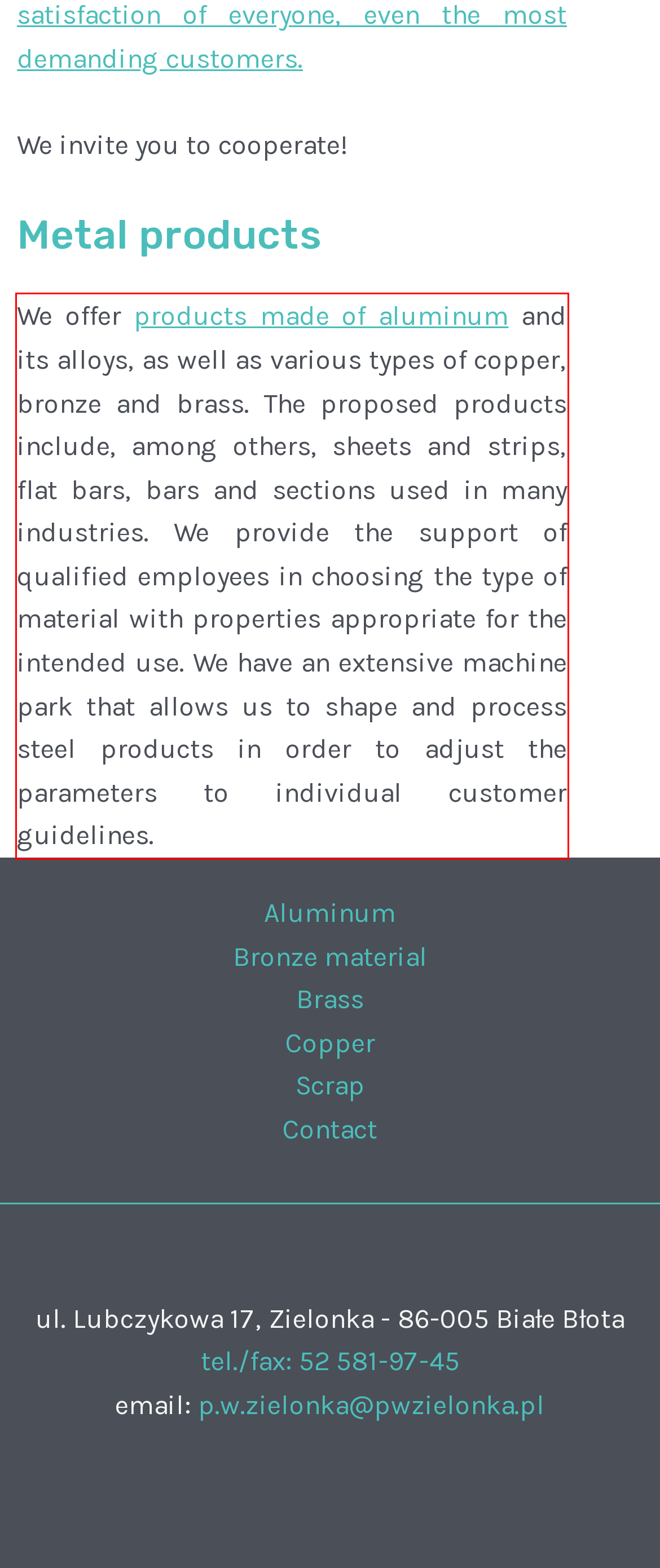You have a webpage screenshot with a red rectangle surrounding a UI element. Extract the text content from within this red bounding box.

We offer products made of aluminum and its alloys, as well as various types of copper, bronze and brass. The proposed products include, among others, sheets and strips, flat bars, bars and sections used in many industries. We provide the support of qualified employees in choosing the type of material with properties appropriate for the intended use. We have an extensive machine park that allows us to shape and process steel products in order to adjust the parameters to individual customer guidelines.